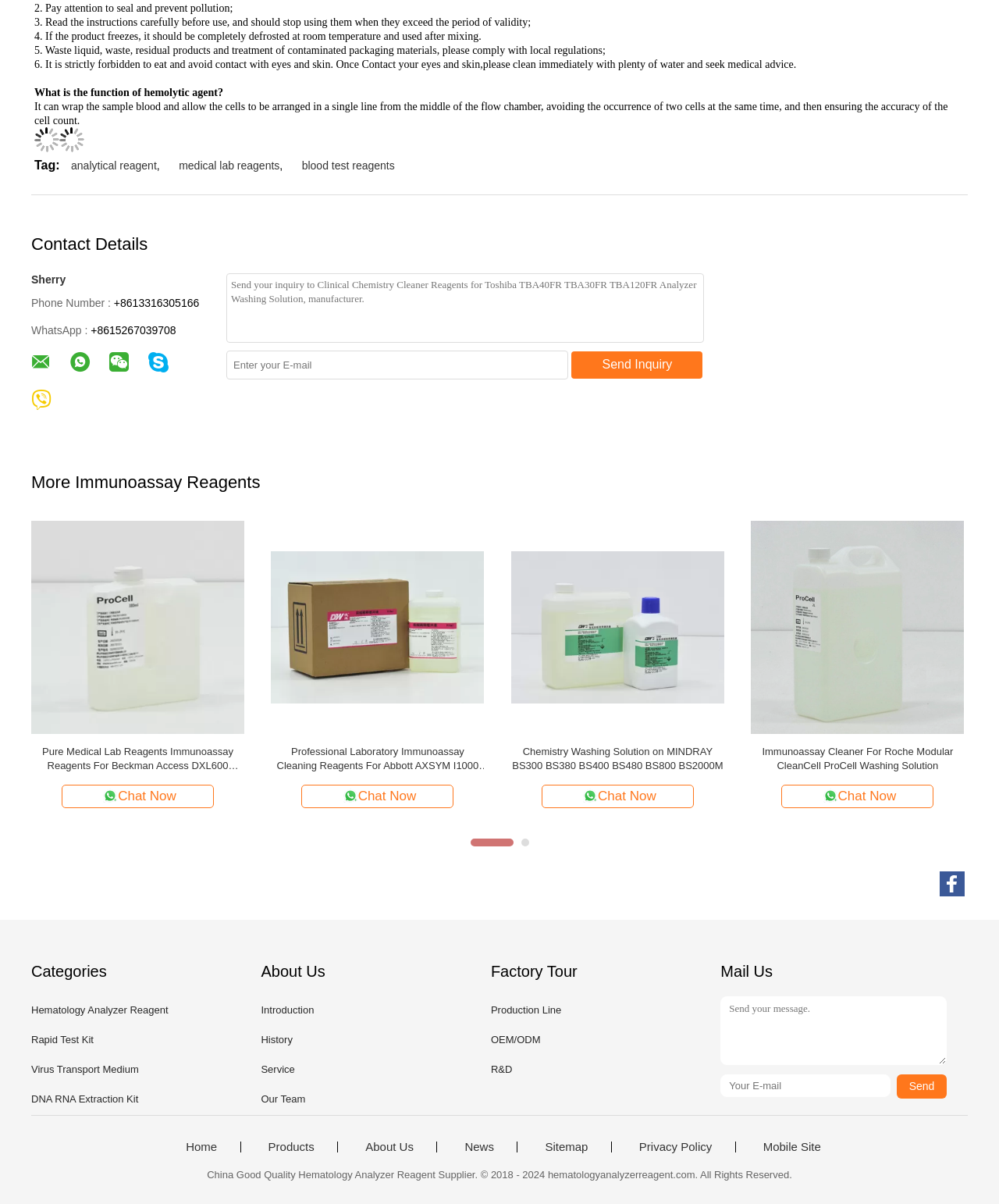Please identify the bounding box coordinates of the area I need to click to accomplish the following instruction: "Click the 'REVIEWS' link".

None